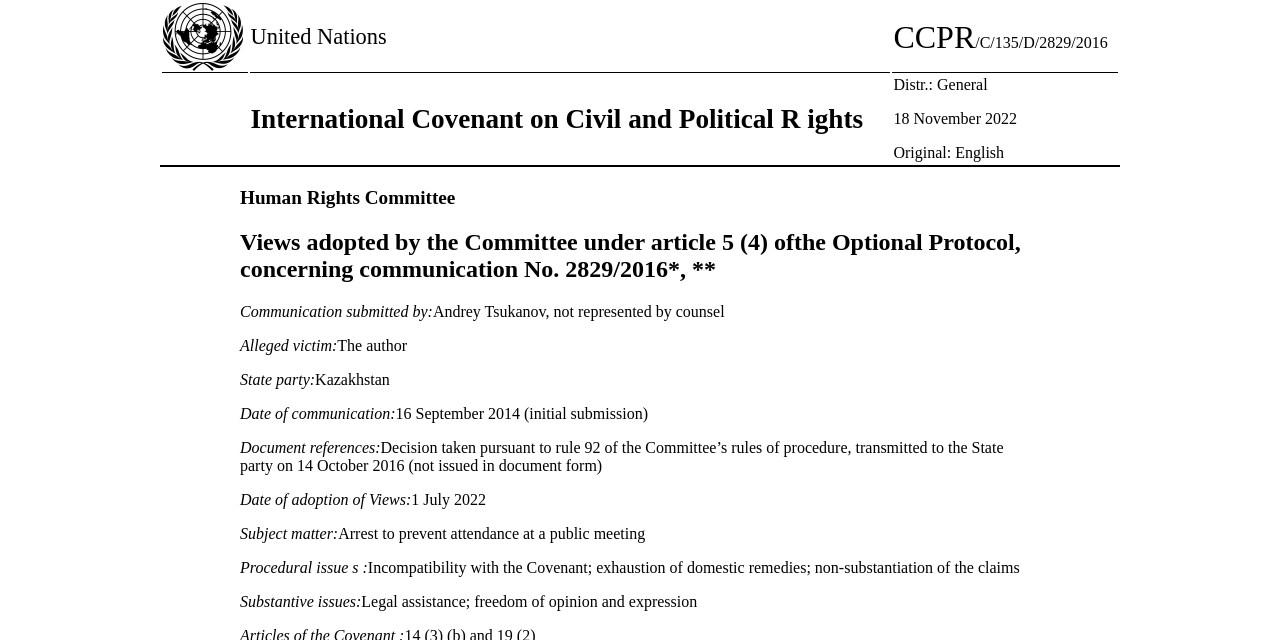What is the communication number?
Provide a detailed answer to the question, using the image to inform your response.

The answer can be found in the gridcell element with the text 'CCPR/C/135/D/2829/2016' at coordinates [0.697, 0.003, 0.873, 0.114]. This element is part of a table, and its text contains the communication number.